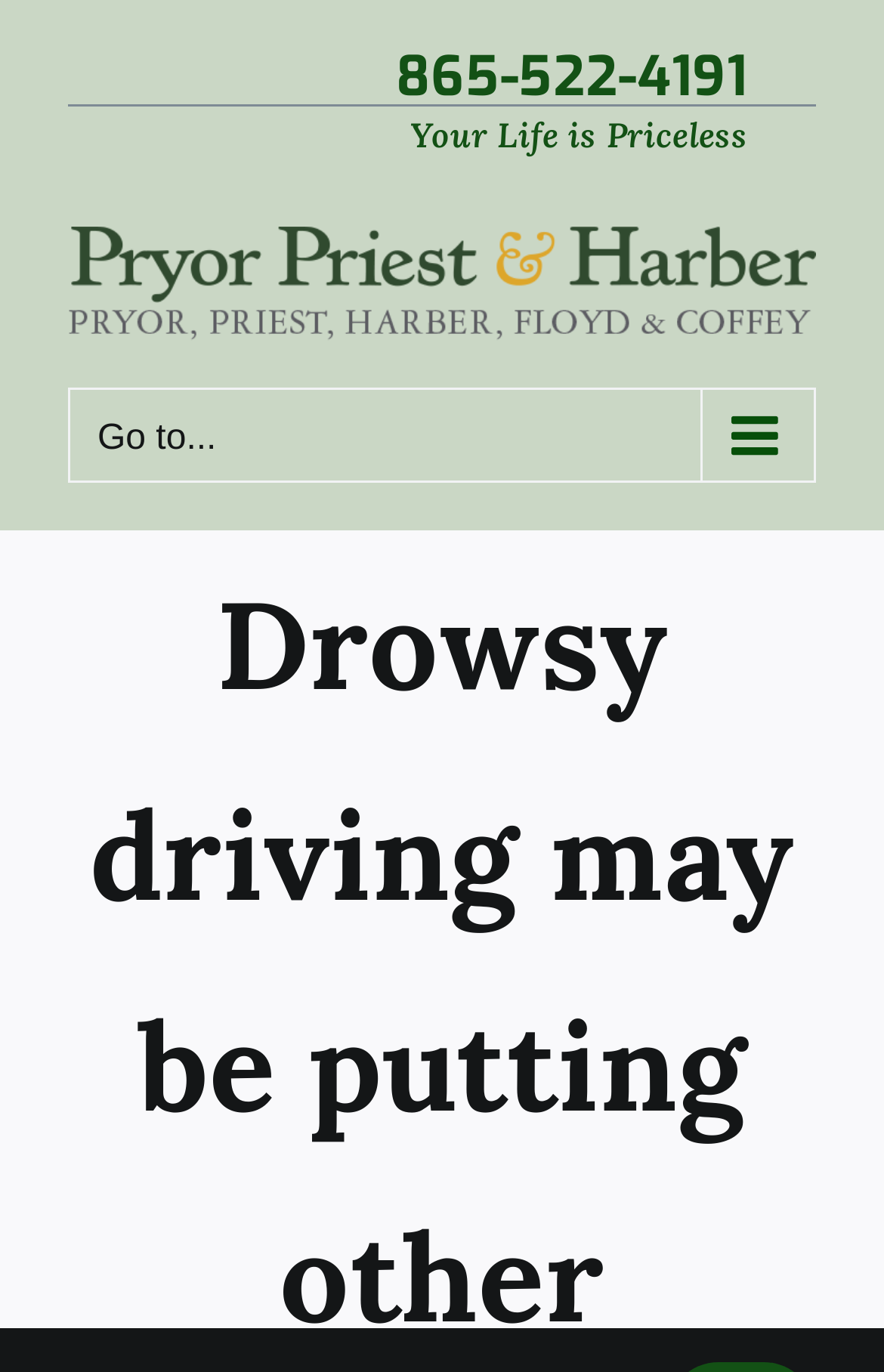What is the text above the logo?
Answer the question with a single word or phrase, referring to the image.

Drowsy driving may be putting other Tennessee drivers at risk